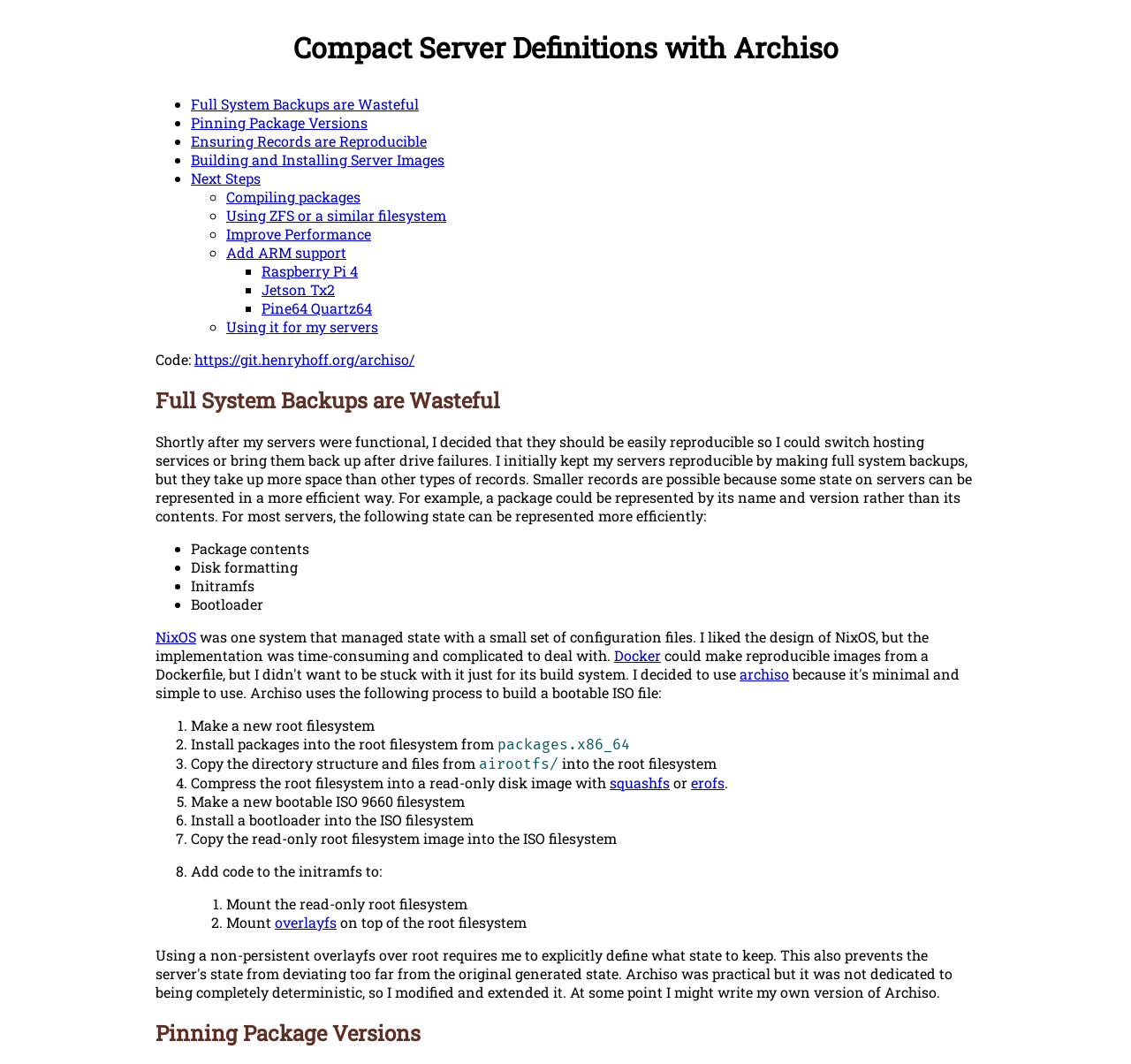Given the description "Next Steps", determine the bounding box of the corresponding UI element.

[0.169, 0.159, 0.23, 0.176]